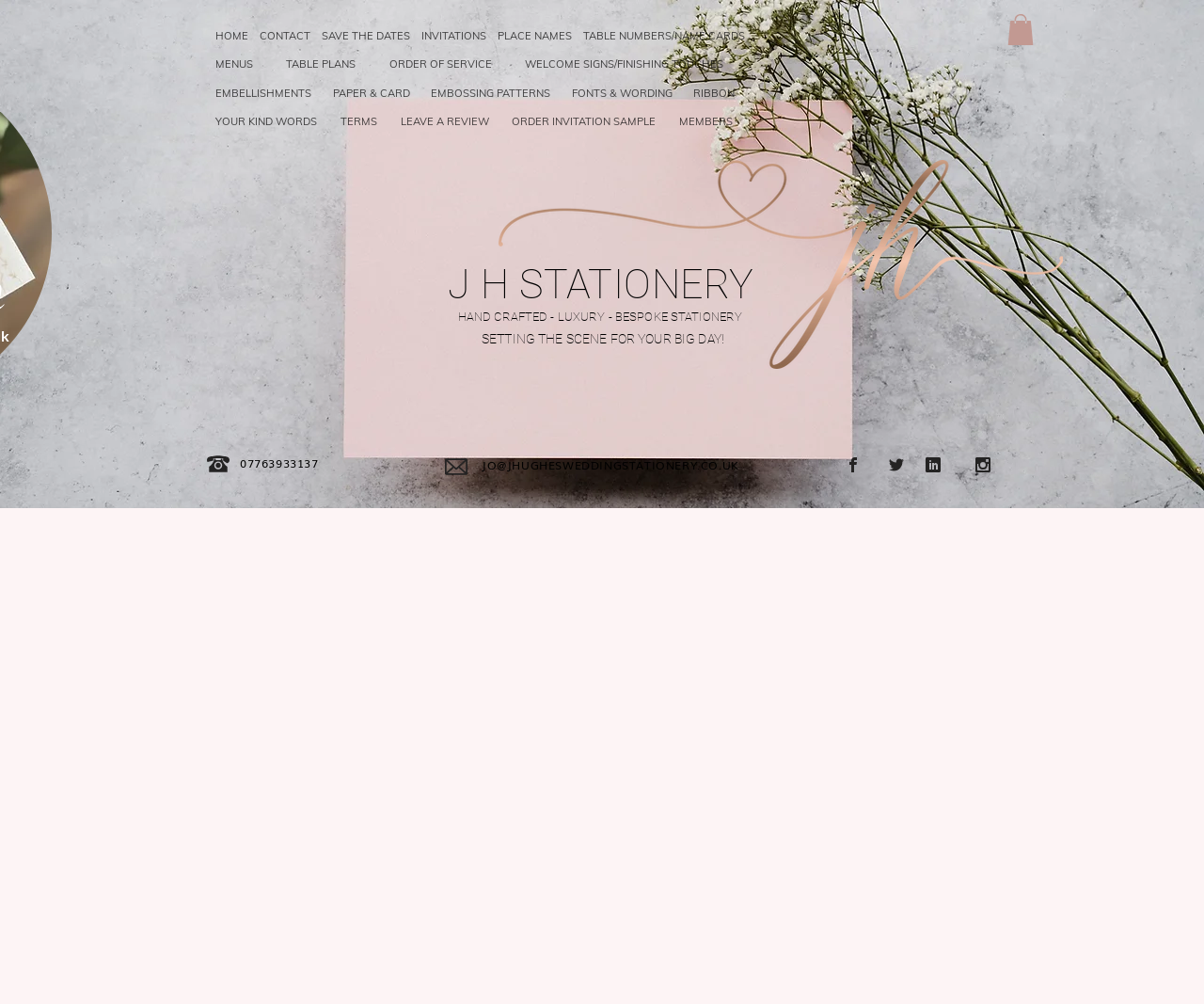Determine the bounding box coordinates for the element that should be clicked to follow this instruction: "Click the 'ORDER INVITATION SAMPLE' link". The coordinates should be given as four float numbers between 0 and 1, in the format [left, top, right, bottom].

[0.425, 0.107, 0.556, 0.135]